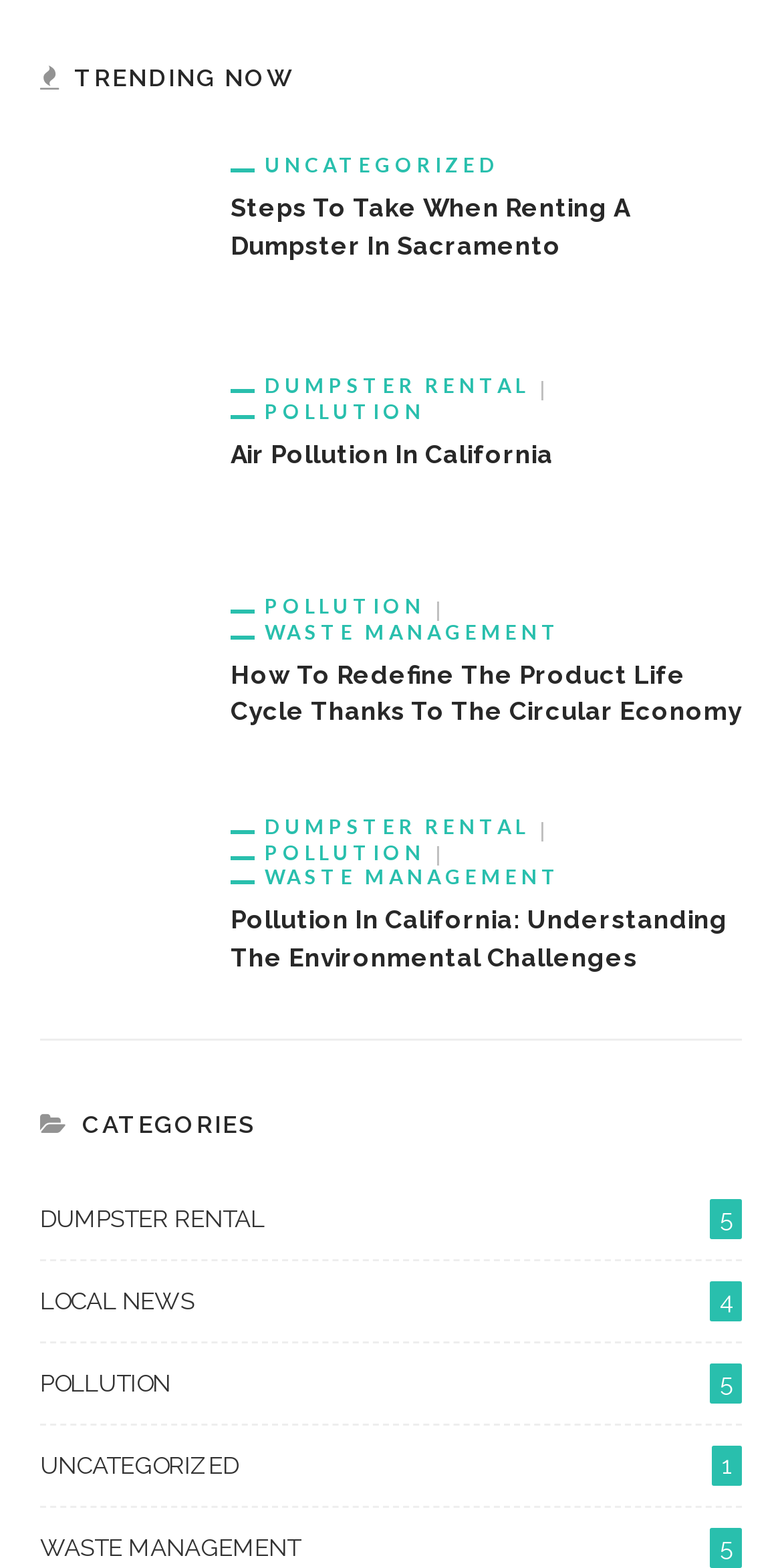Give a succinct answer to this question in a single word or phrase: 
What is the topic of the third heading?

Air Pollution